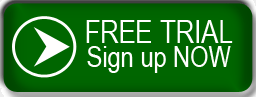What direction is the arrow pointing?
Carefully analyze the image and provide a detailed answer to the question.

The arrow accompanying the 'FREE TRIAL' text on the button is pointing to the right, indicating the direction of the call-to-action, which is to sign up for a trial.